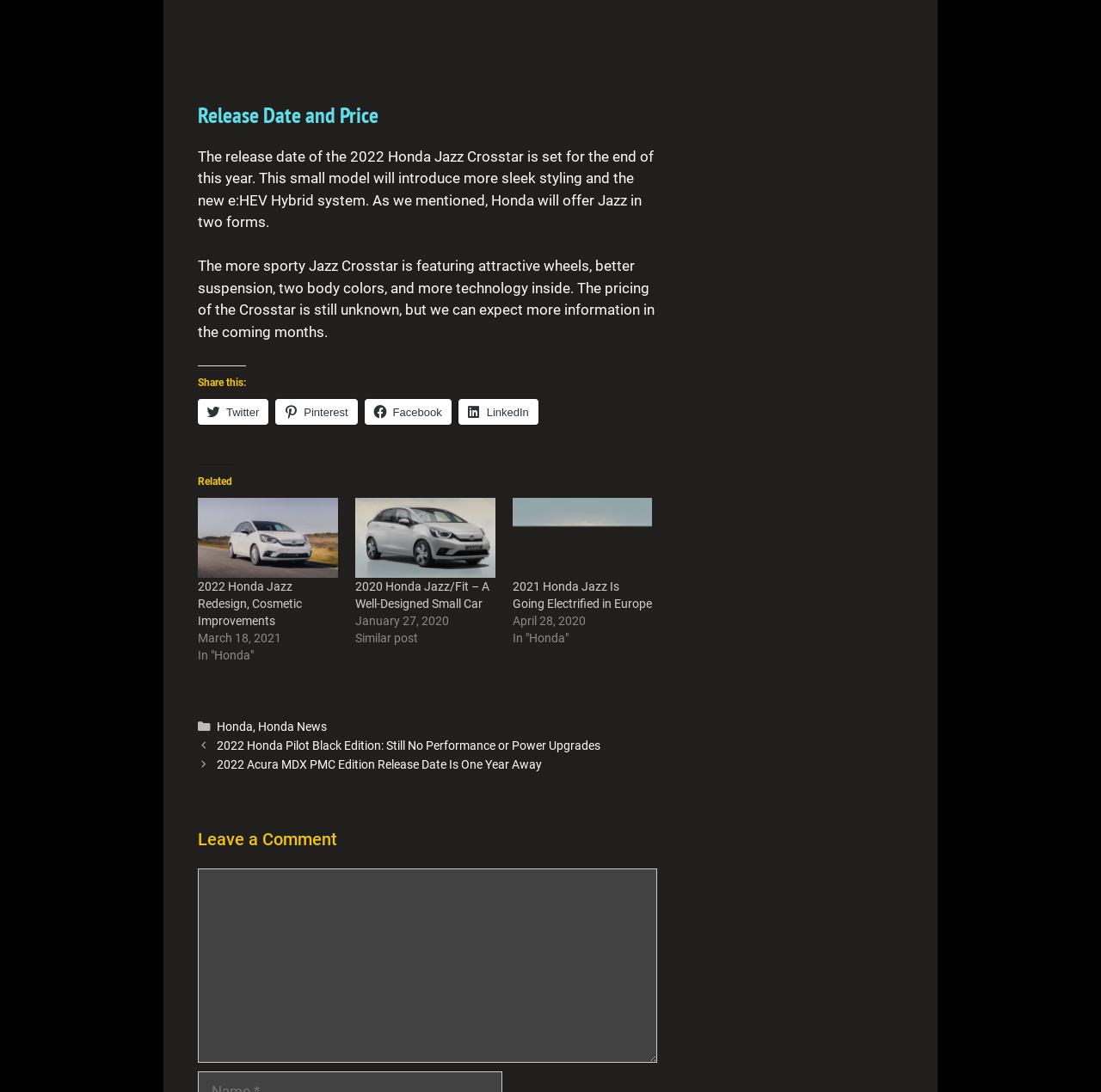Please identify the bounding box coordinates of the clickable element to fulfill the following instruction: "Go to Honda news category". The coordinates should be four float numbers between 0 and 1, i.e., [left, top, right, bottom].

[0.234, 0.659, 0.297, 0.673]